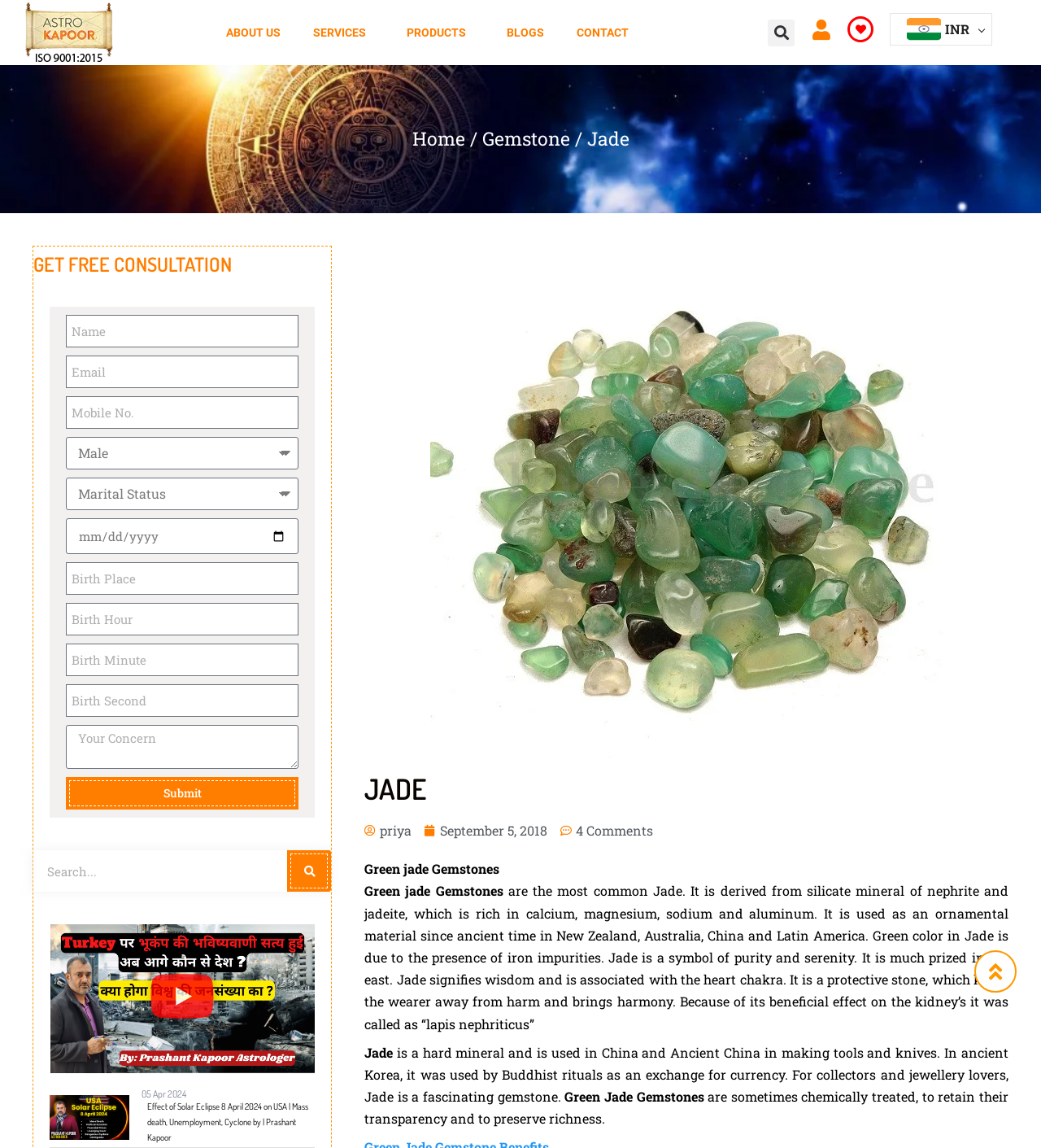Identify the bounding box coordinates necessary to click and complete the given instruction: "Read about Solar Eclipse".

[0.048, 0.949, 0.302, 0.998]